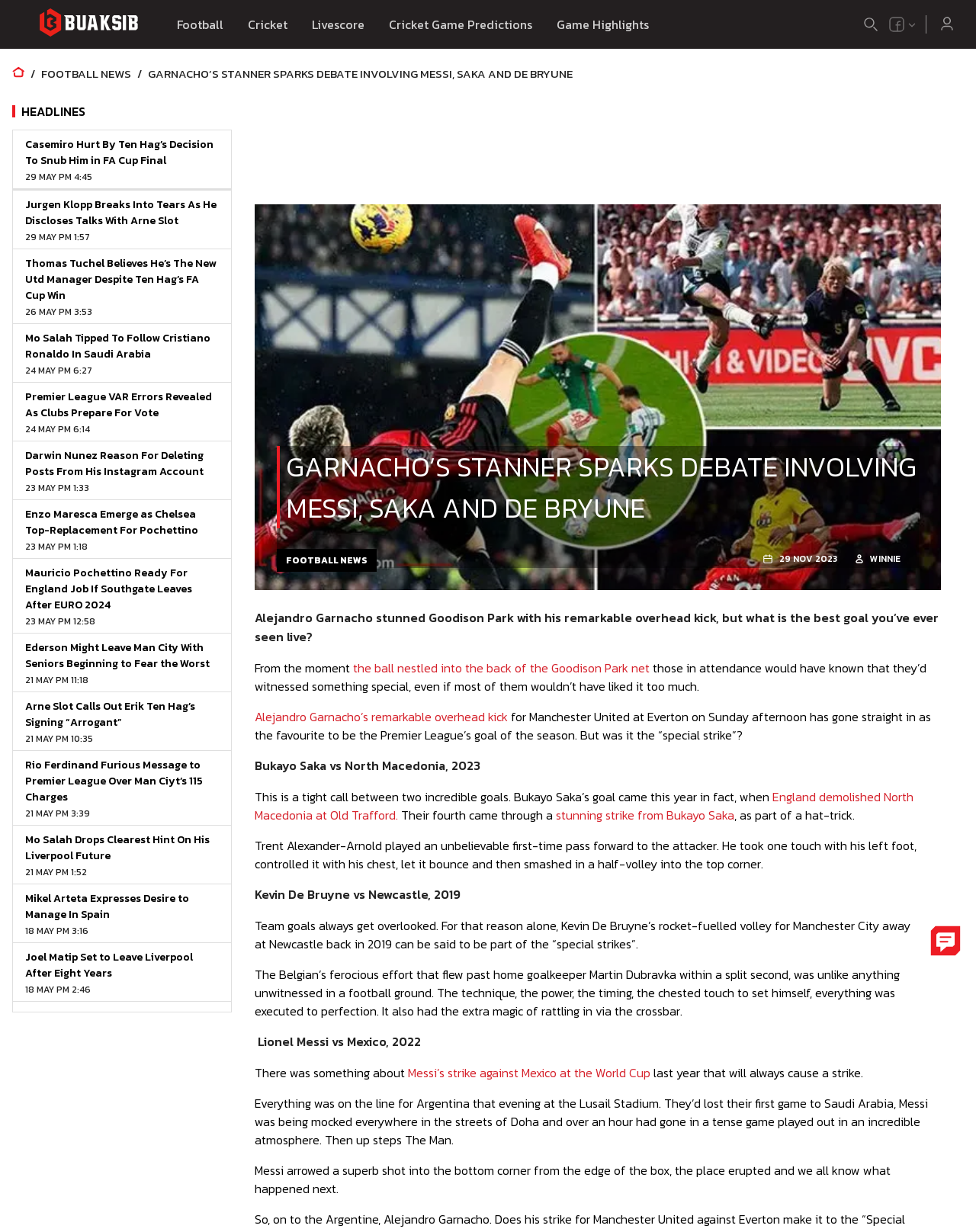Can you find the bounding box coordinates for the element that needs to be clicked to execute this instruction: "Click the 'Football' link"? The coordinates should be given as four float numbers between 0 and 1, i.e., [left, top, right, bottom].

[0.169, 0.012, 0.241, 0.027]